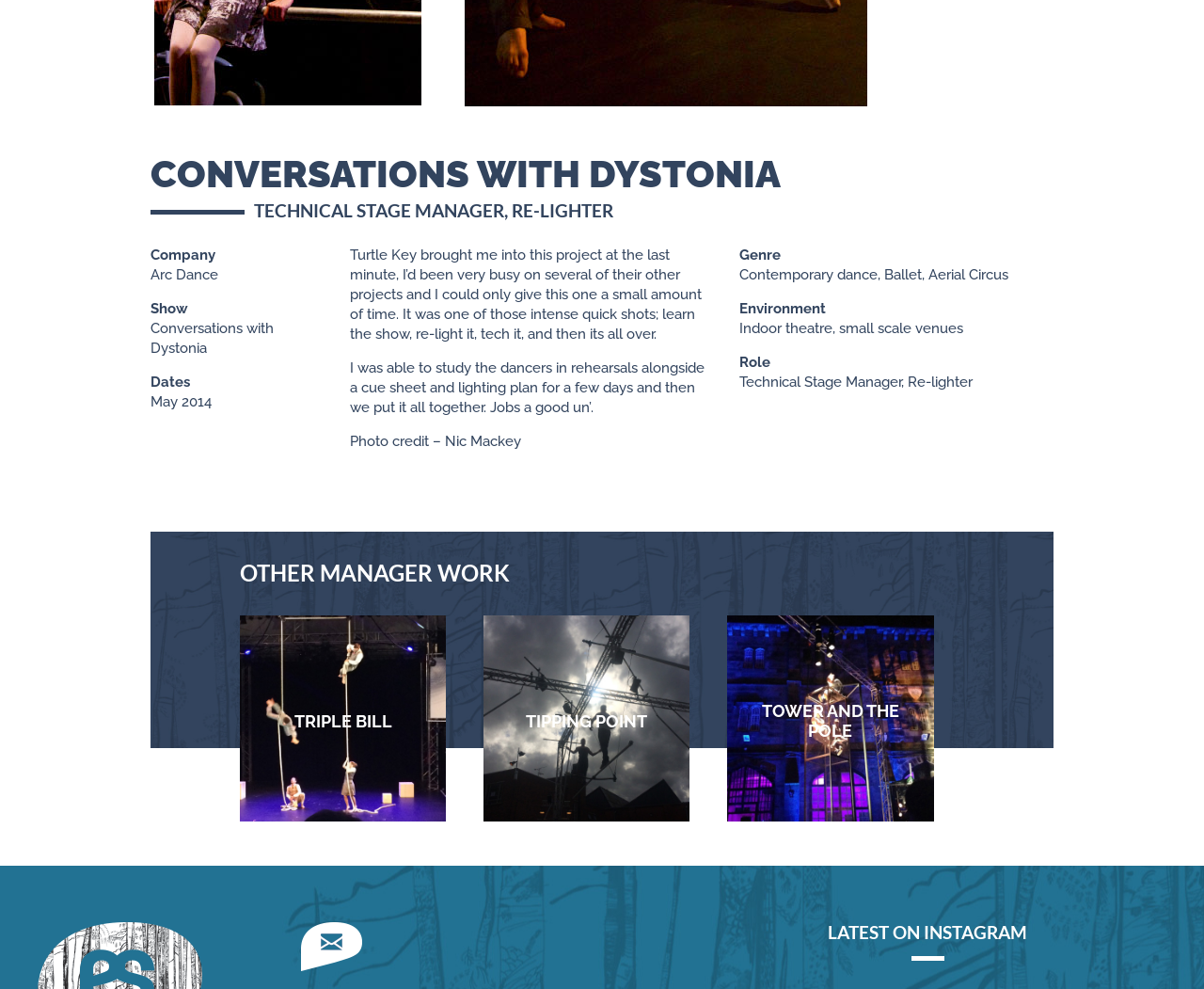From the webpage screenshot, identify the region described by parent_node: TOWER AND THE POLE. Provide the bounding box coordinates as (top-left x, top-left y, bottom-right x, bottom-right y), with each value being a floating point number between 0 and 1.

[0.604, 0.815, 0.775, 0.834]